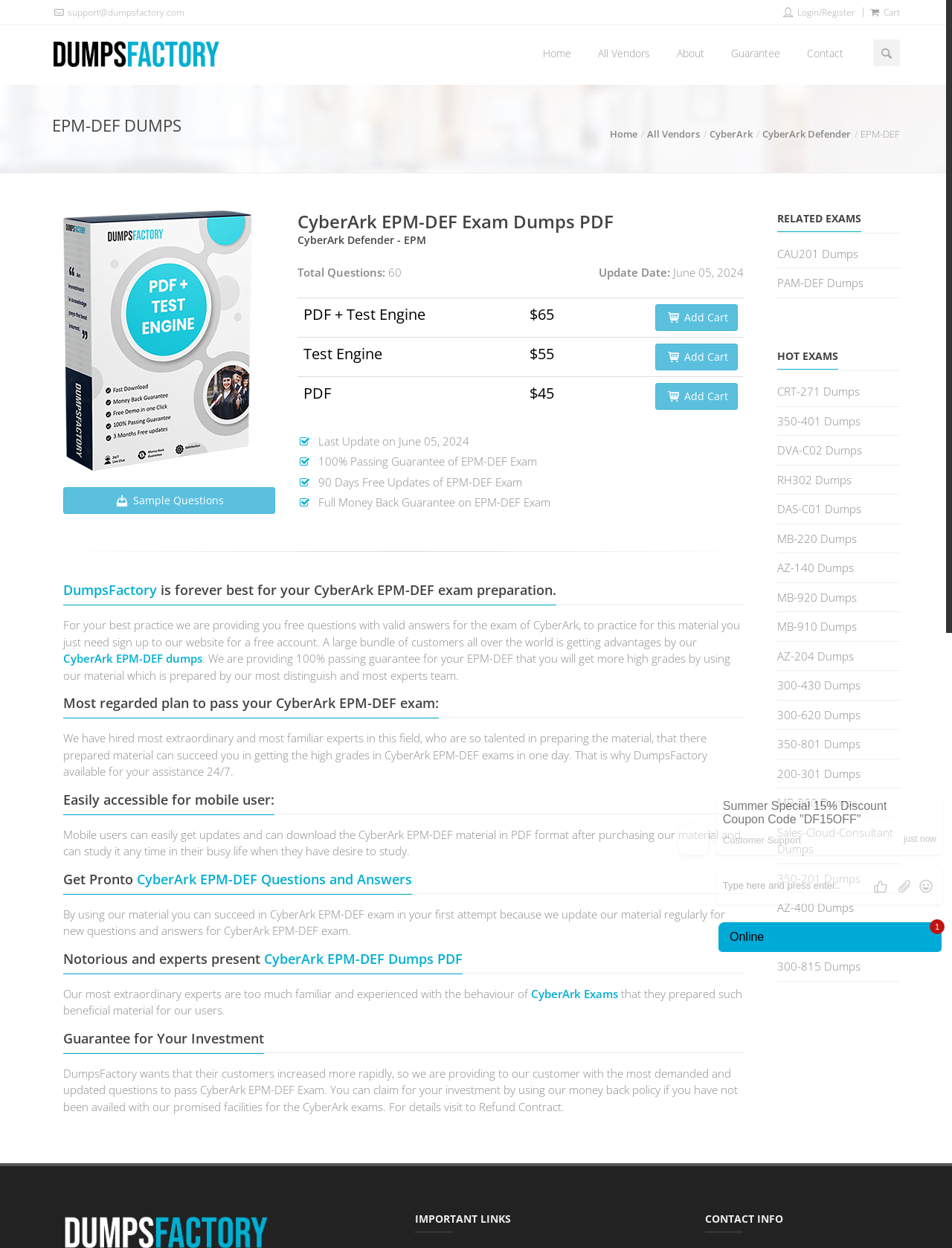Locate the bounding box of the UI element described in the following text: "alt="Dumps Factory Logo"".

[0.055, 0.02, 0.23, 0.068]